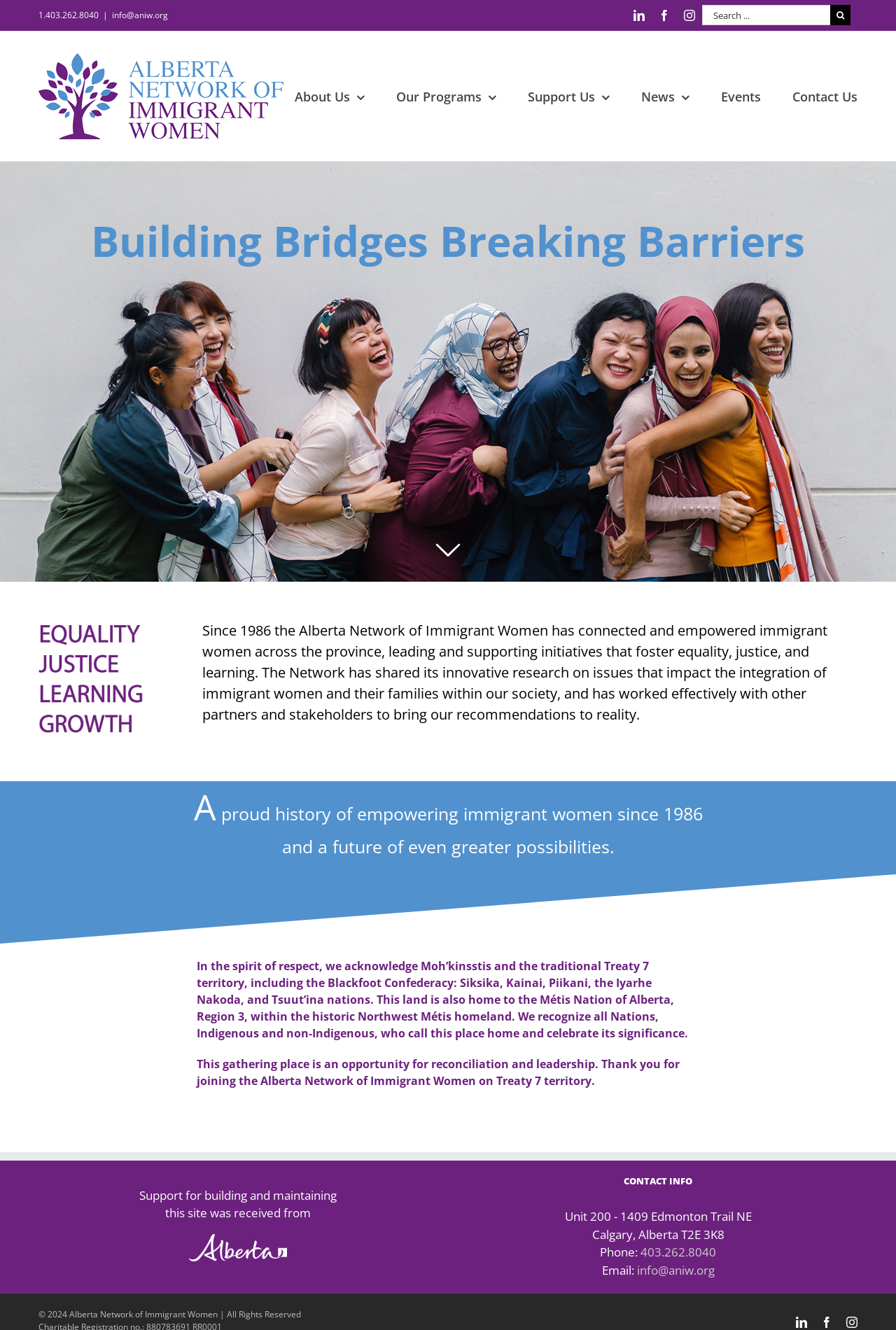Determine the bounding box of the UI element mentioned here: "Go to Top". The coordinates must be in the format [left, top, right, bottom] with values ranging from 0 to 1.

[0.904, 0.655, 0.941, 0.674]